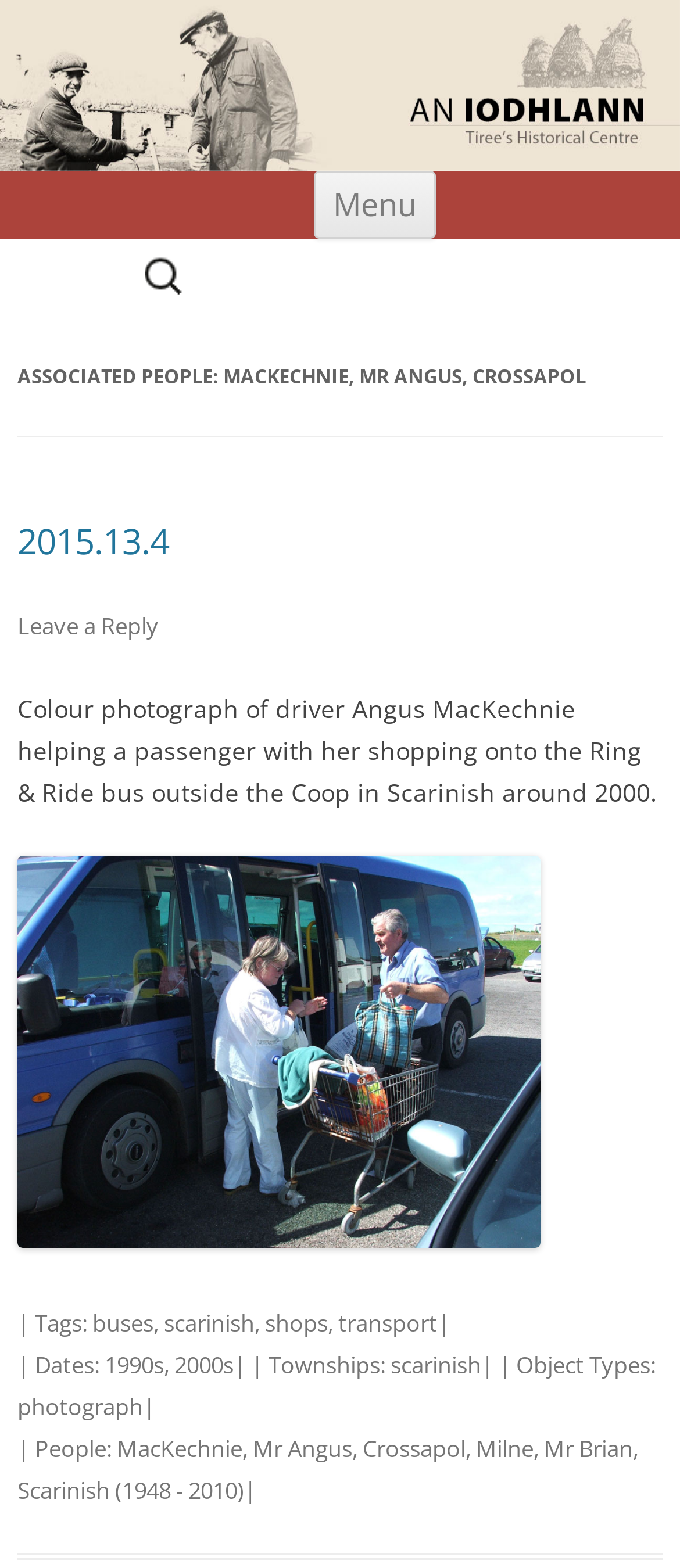Where was the photograph of Angus MacKechnie taken?
Please ensure your answer is as detailed and informative as possible.

The question asks for the location where the photograph of Angus MacKechnie was taken, which can be found in the static text element that describes the photograph.